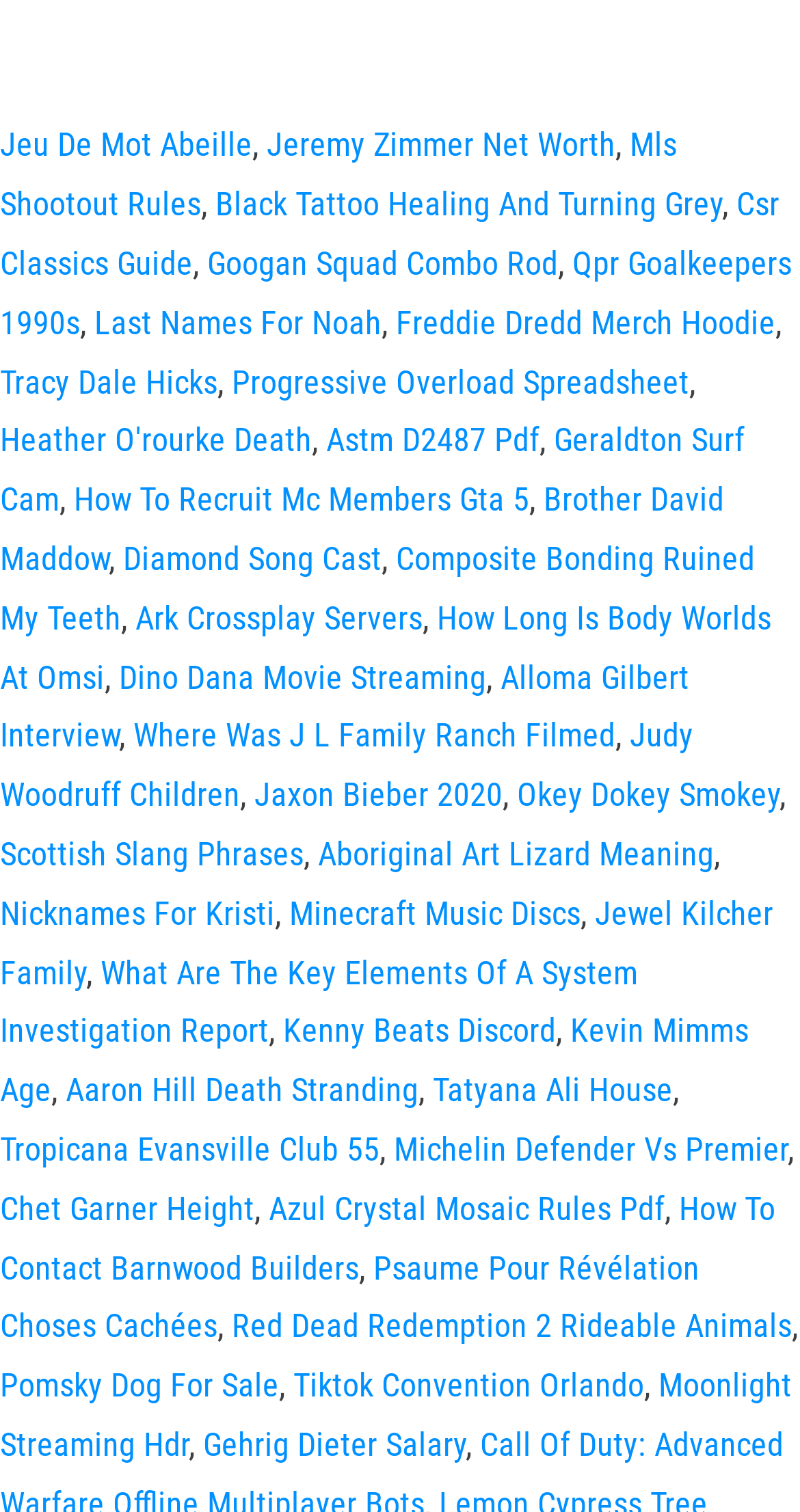Please identify the bounding box coordinates of the element's region that should be clicked to execute the following instruction: "Check out the information on Googan Squad Combo Rod". The bounding box coordinates must be four float numbers between 0 and 1, i.e., [left, top, right, bottom].

[0.259, 0.161, 0.697, 0.187]